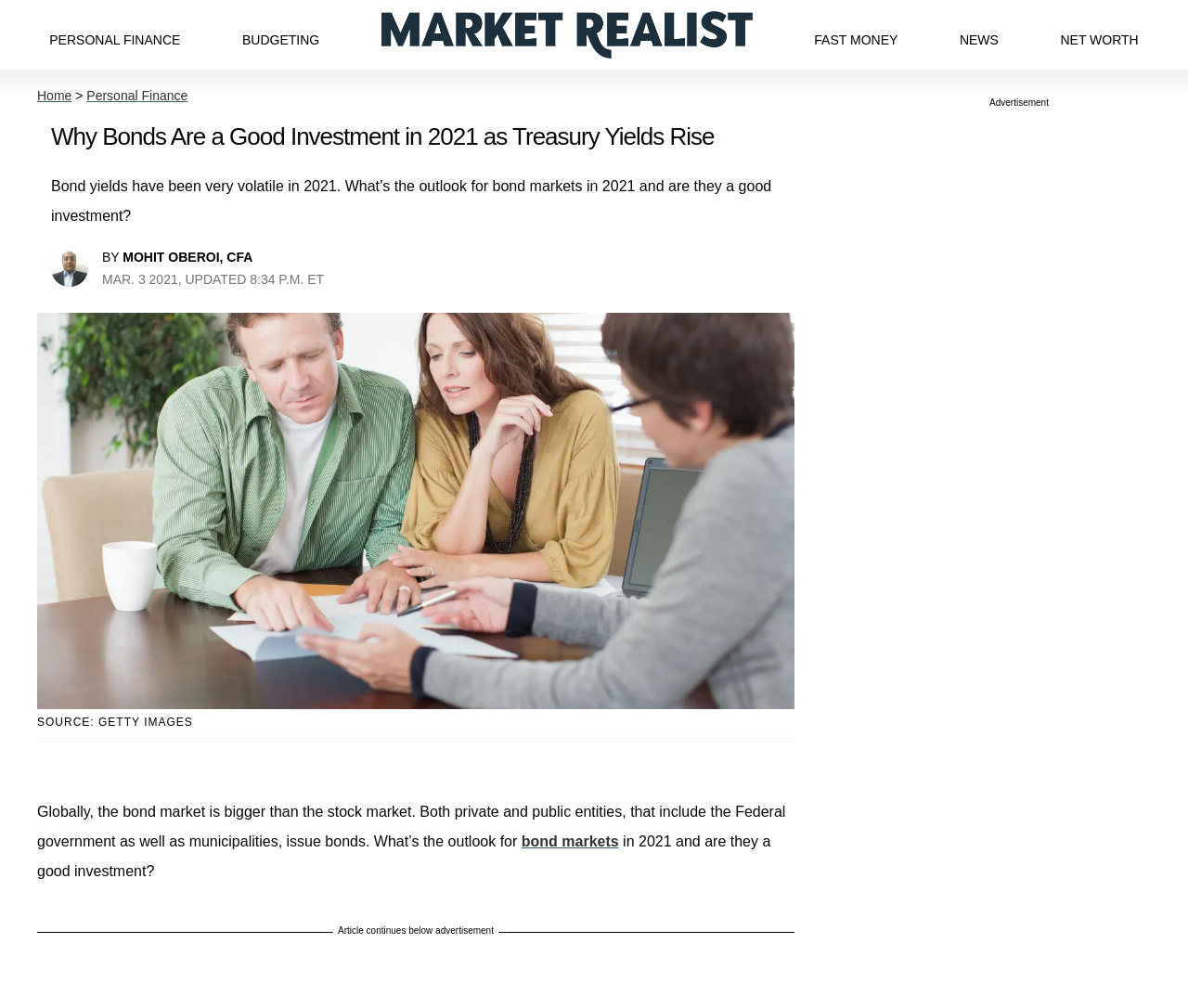What is the larger market that bonds are a part of?
Refer to the image and provide a thorough answer to the question.

The article mentions that 'Globally, the bond market is bigger than the stock market', indicating that the larger market that bonds are a part of is the stock market.